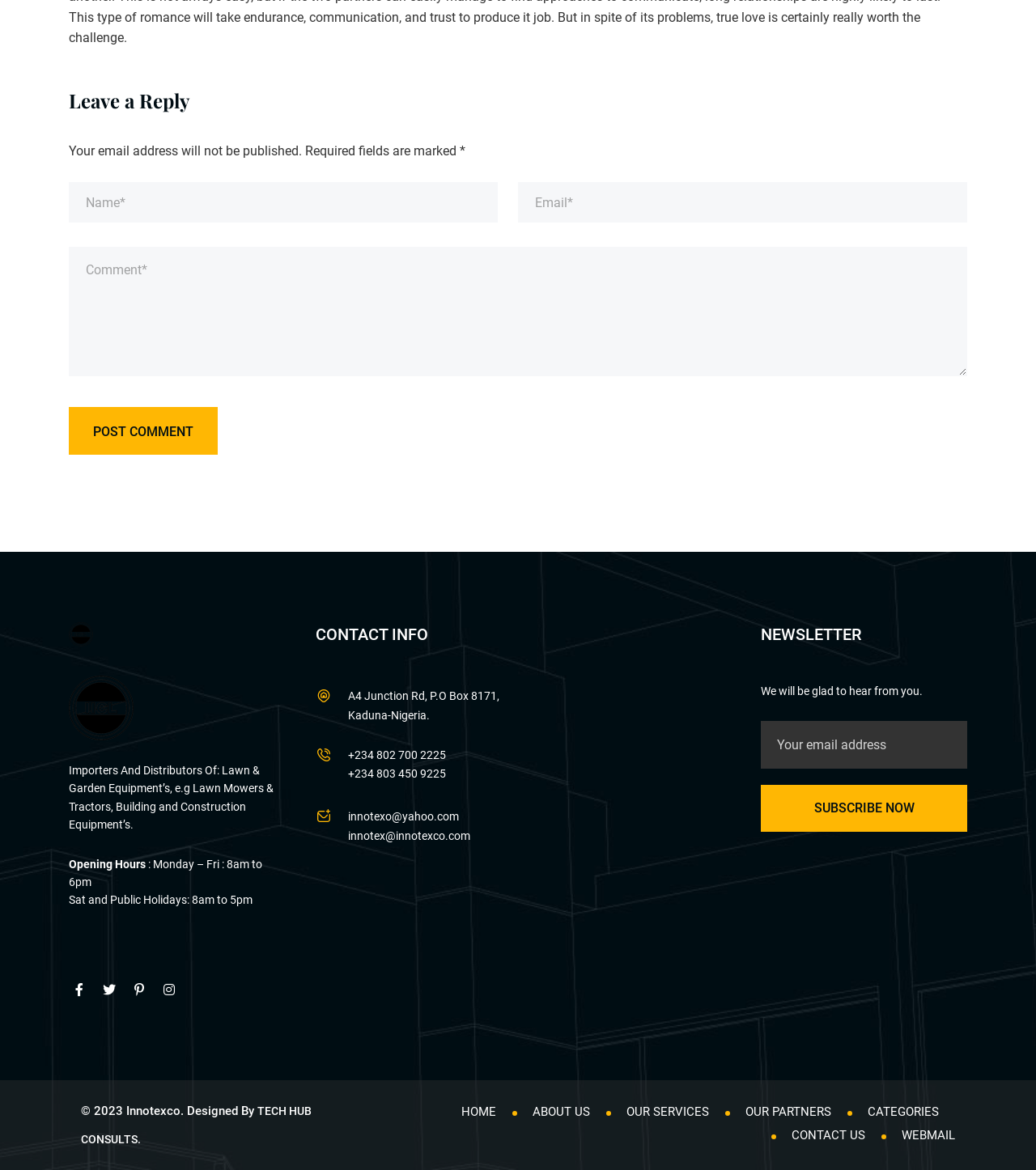Find the bounding box coordinates of the clickable region needed to perform the following instruction: "Contact us". The coordinates should be provided as four float numbers between 0 and 1, i.e., [left, top, right, bottom].

[0.745, 0.962, 0.851, 0.979]